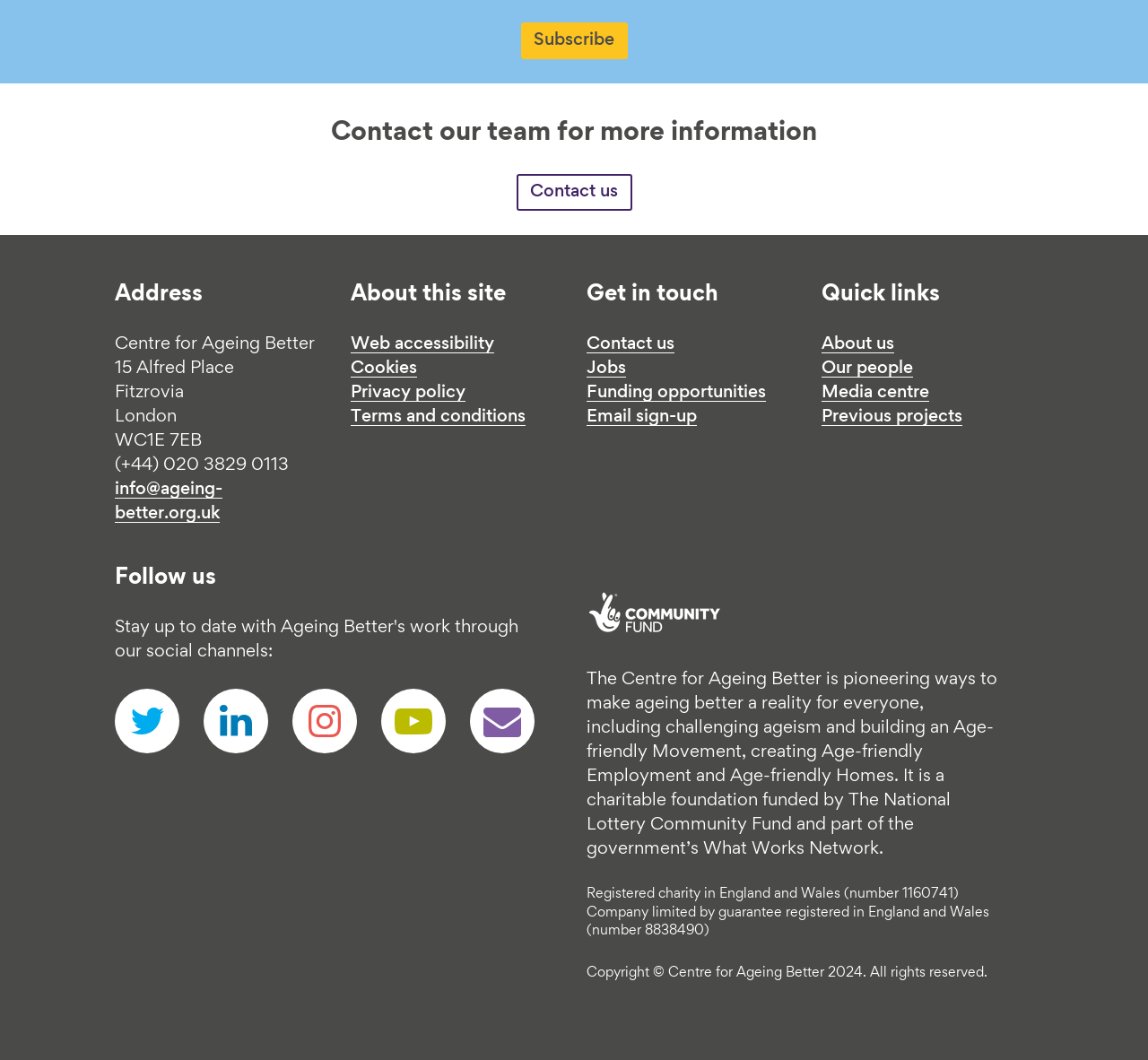Please locate the bounding box coordinates of the element's region that needs to be clicked to follow the instruction: "Subscribe to the newsletter". The bounding box coordinates should be provided as four float numbers between 0 and 1, i.e., [left, top, right, bottom].

[0.454, 0.022, 0.546, 0.056]